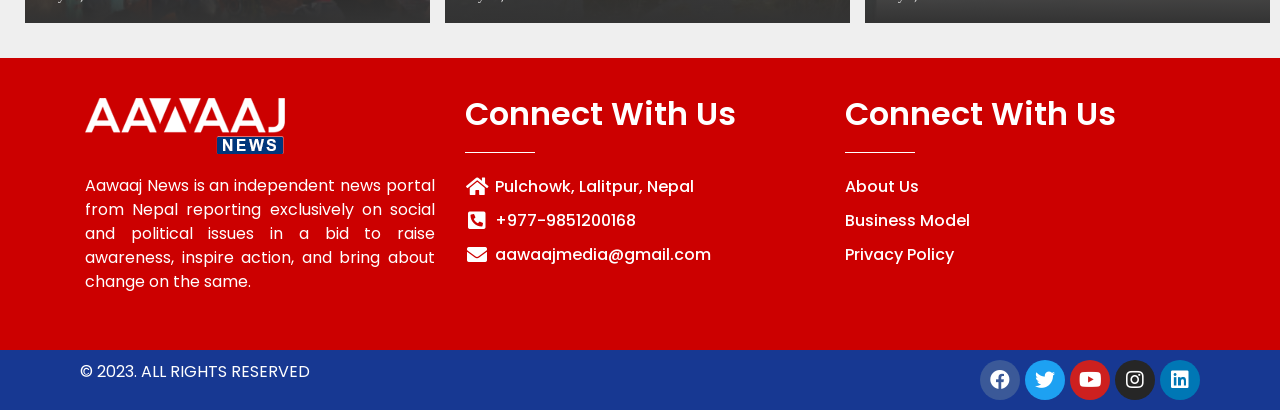What social media platforms does Aawaaj News have? Based on the screenshot, please respond with a single word or phrase.

Facebook, Twitter, Youtube, Instagram, Linkedin